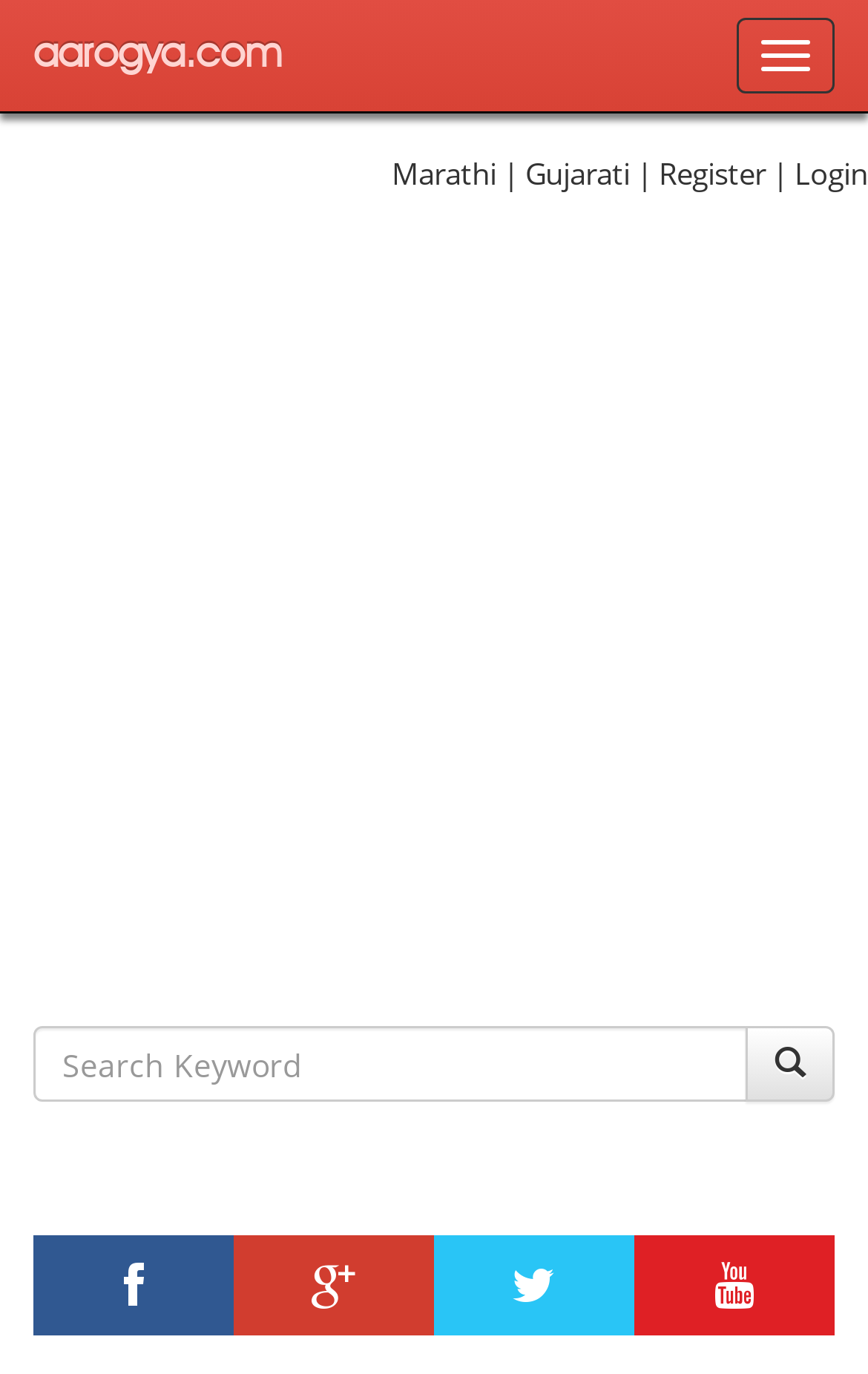Detail the various sections and features of the webpage.

The webpage is about Punjab having two Medi-Cities with a rural focus, featuring MBBS, nursing, dental, and physiotherapy colleges, along with 350-bed hospitals in Mohali and Hoshiarpur.

At the top-right corner, there is a button to toggle navigation. Below it, there is a link to the website "aarogya.com" at the top-left corner. Next to it, there are language options, including Marathi, Gujarati, and others, aligned horizontally.

On the top-right side, there are links to "Register" and "Login". Below these links, there is a large advertisement iframe that spans the entire width of the page.

In the middle of the page, there is a search bar with a placeholder text "Search...". The search bar is accompanied by a button with a magnifying glass icon on the right side. Below the search bar, there is a layout table that takes up most of the page's width.

At the bottom of the page, there are four social media links, represented by icons, aligned horizontally from left to right.